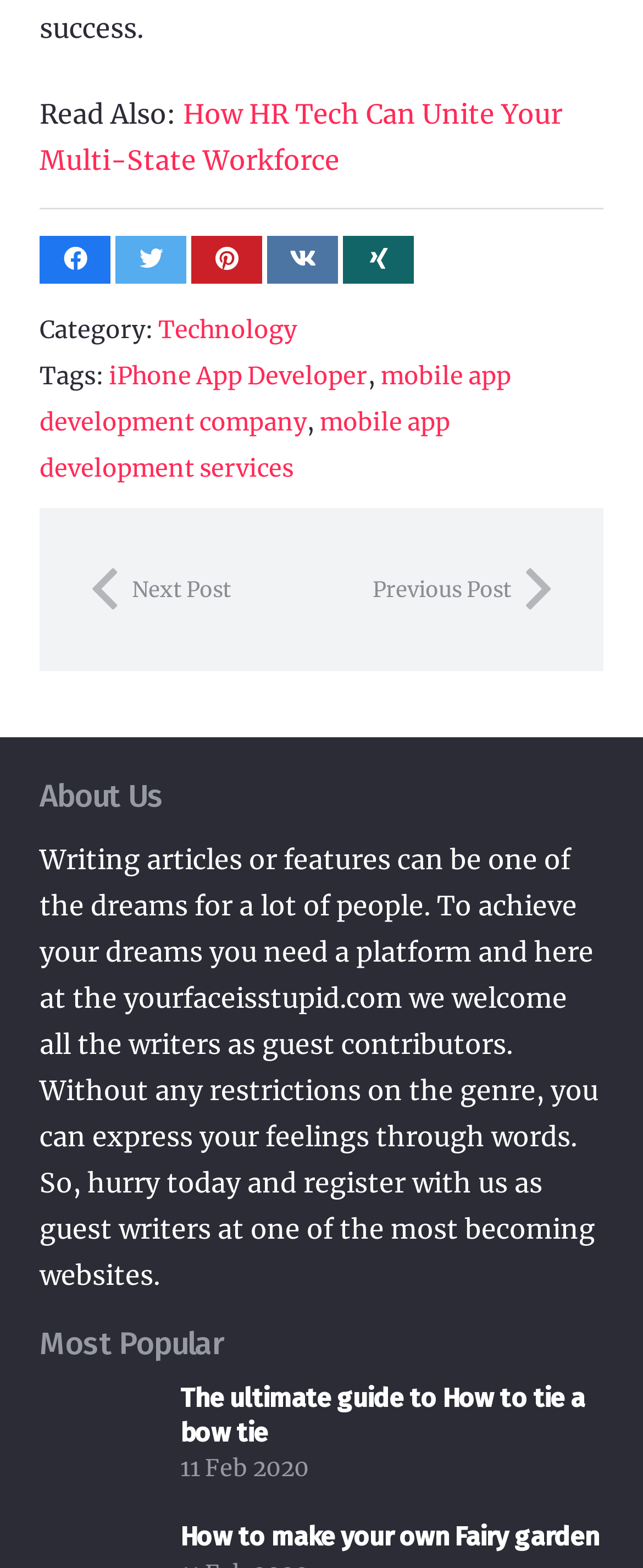Please identify the bounding box coordinates of the element I should click to complete this instruction: 'view January 2020'. The coordinates should be given as four float numbers between 0 and 1, like this: [left, top, right, bottom].

None